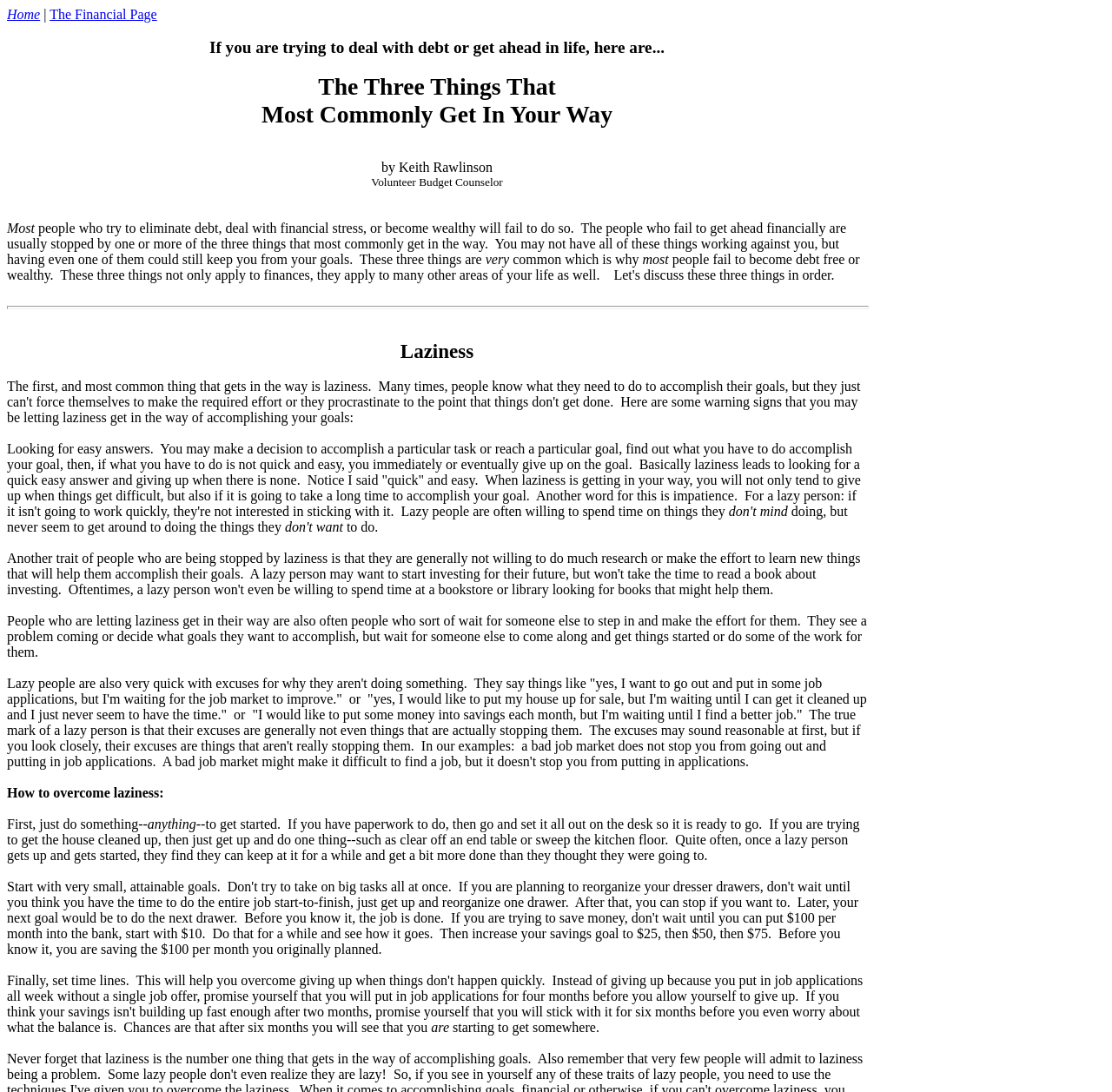What is the result of overcoming laziness?
Based on the image, provide your answer in one word or phrase.

Getting somewhere